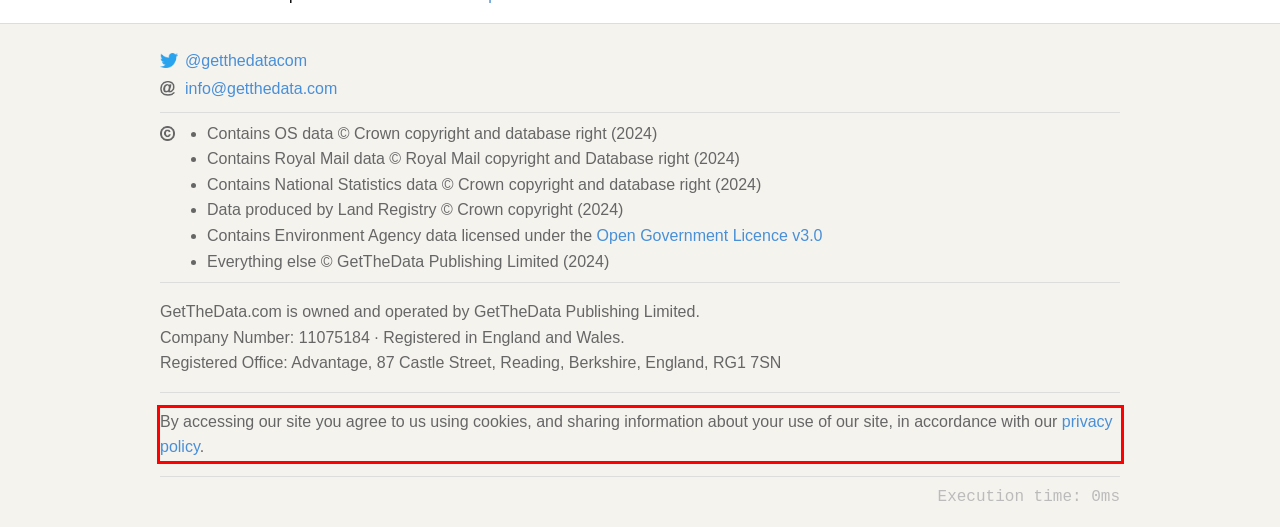Your task is to recognize and extract the text content from the UI element enclosed in the red bounding box on the webpage screenshot.

By accessing our site you agree to us using cookies, and sharing information about your use of our site, in accordance with our privacy policy.